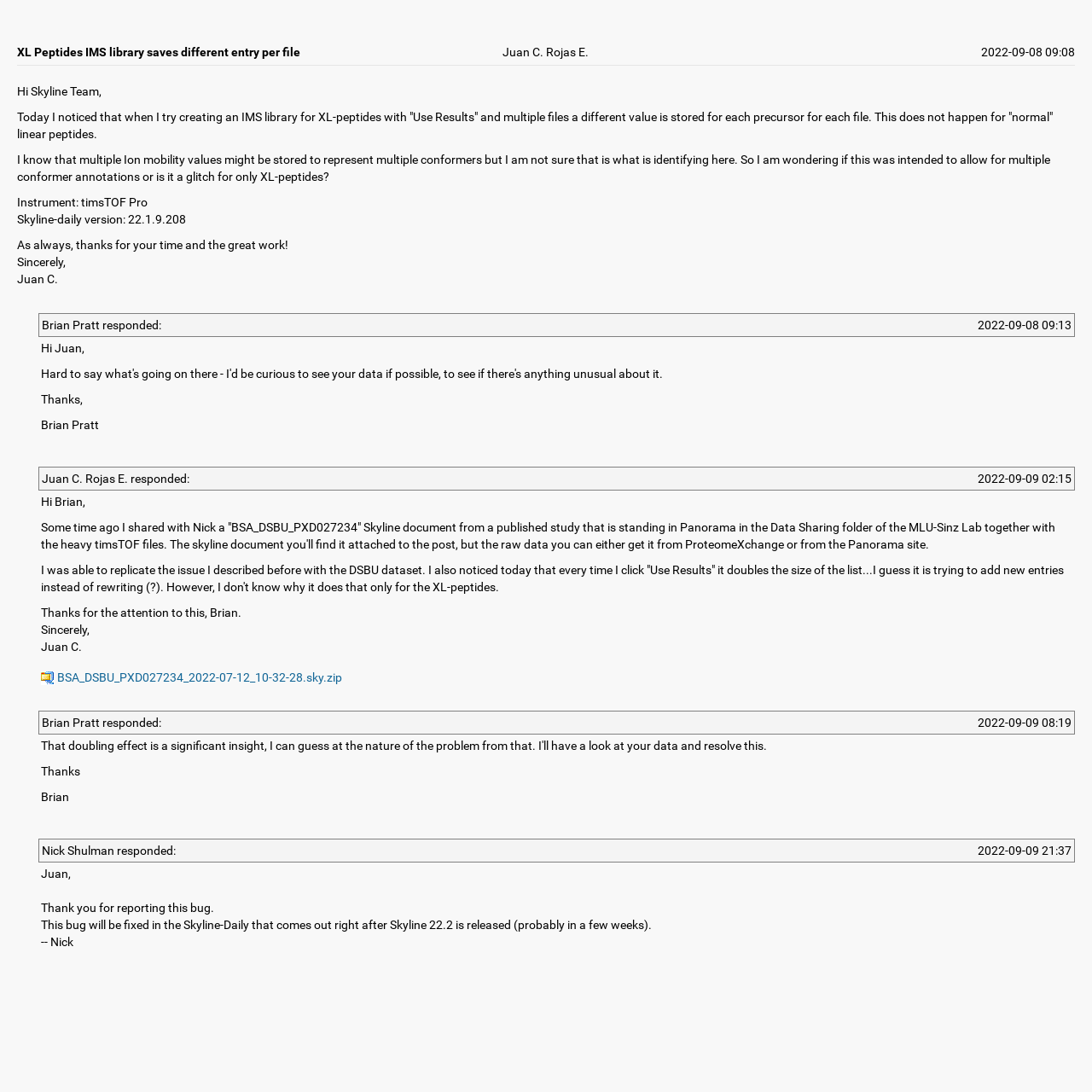Explain in detail what is displayed on the webpage.

This webpage appears to be a discussion forum or a support ticket system, where users can post questions or issues and receive responses from others. The page is divided into several sections, with a header section at the top displaying the title "XL Peptides IMS library saves different entry per file" and the author's name "Juan C. Rojas E." along with the date "2022-09-08 09:08".

Below the header section, there is a main content area where the discussion takes place. The discussion is divided into multiple posts, each with a timestamp and the author's name. The first post is from Juan C. Rojas E., who describes an issue with creating an IMS library for XL-peptides using Skyline software. The post is followed by several responses from other users, including Brian Pratt and Nick Shulman, who provide feedback and solutions to the issue.

The posts are organized in a table format, with each row representing a single post. The table cells contain the post content, which includes text, timestamps, and in some cases, attachments such as zip files. There are a total of 9 posts in the discussion, with the most recent one at the bottom of the page.

In terms of UI elements, there are several types of elements present on the page, including layout tables, layout table rows, layout table cells, static text, and links. The layout tables and rows are used to organize the content into a structured format, while the layout table cells contain the actual post content. The static text elements are used to display the post timestamps and author names, and the links are used to attach files to the posts.